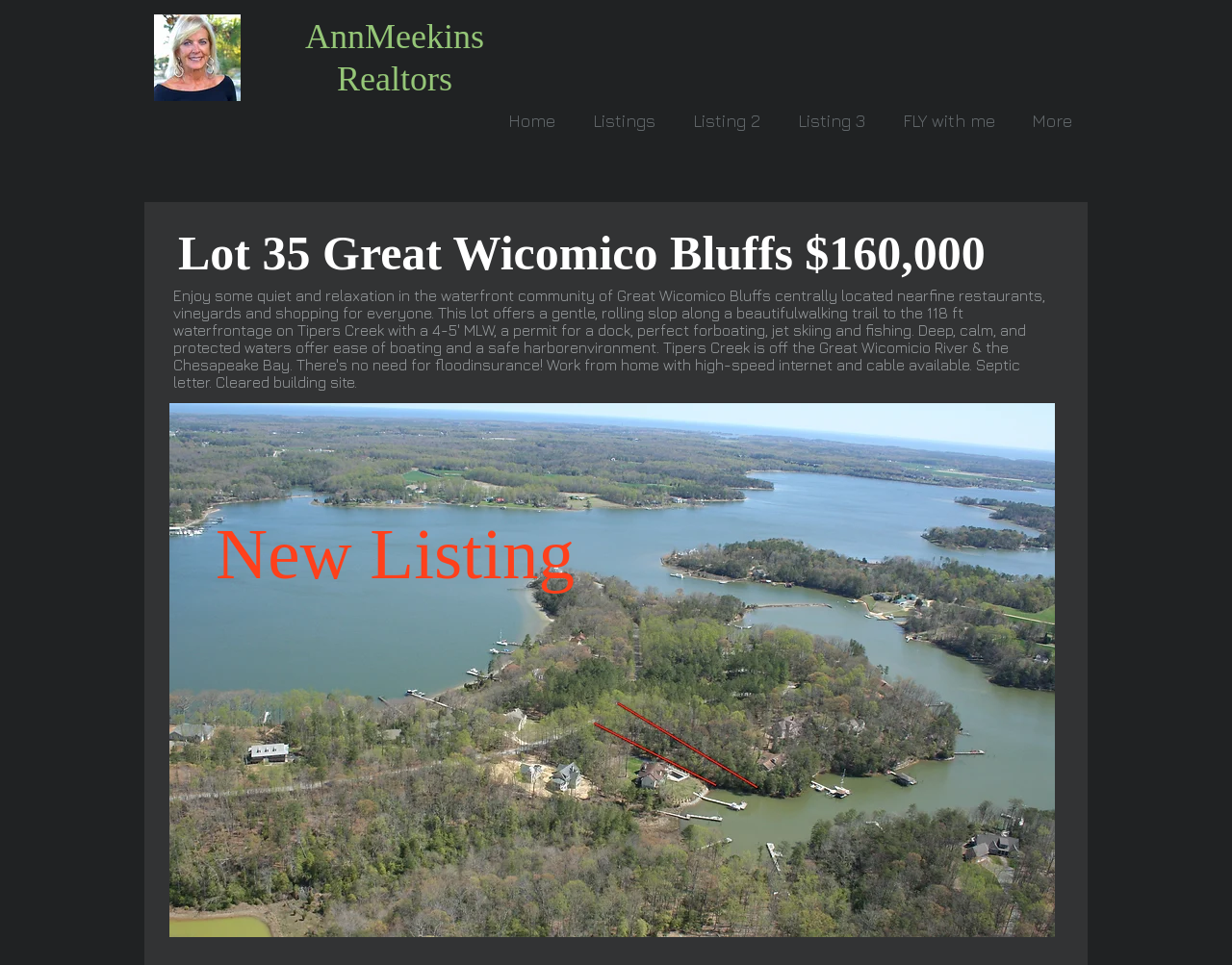How many images are in the slideshow gallery?
Please answer the question as detailed as possible.

The number of images in the slideshow gallery can be found in the StaticText element with the text '1/10' which is located at the bottom of the slideshow gallery. This indicates that there are 10 images in total.